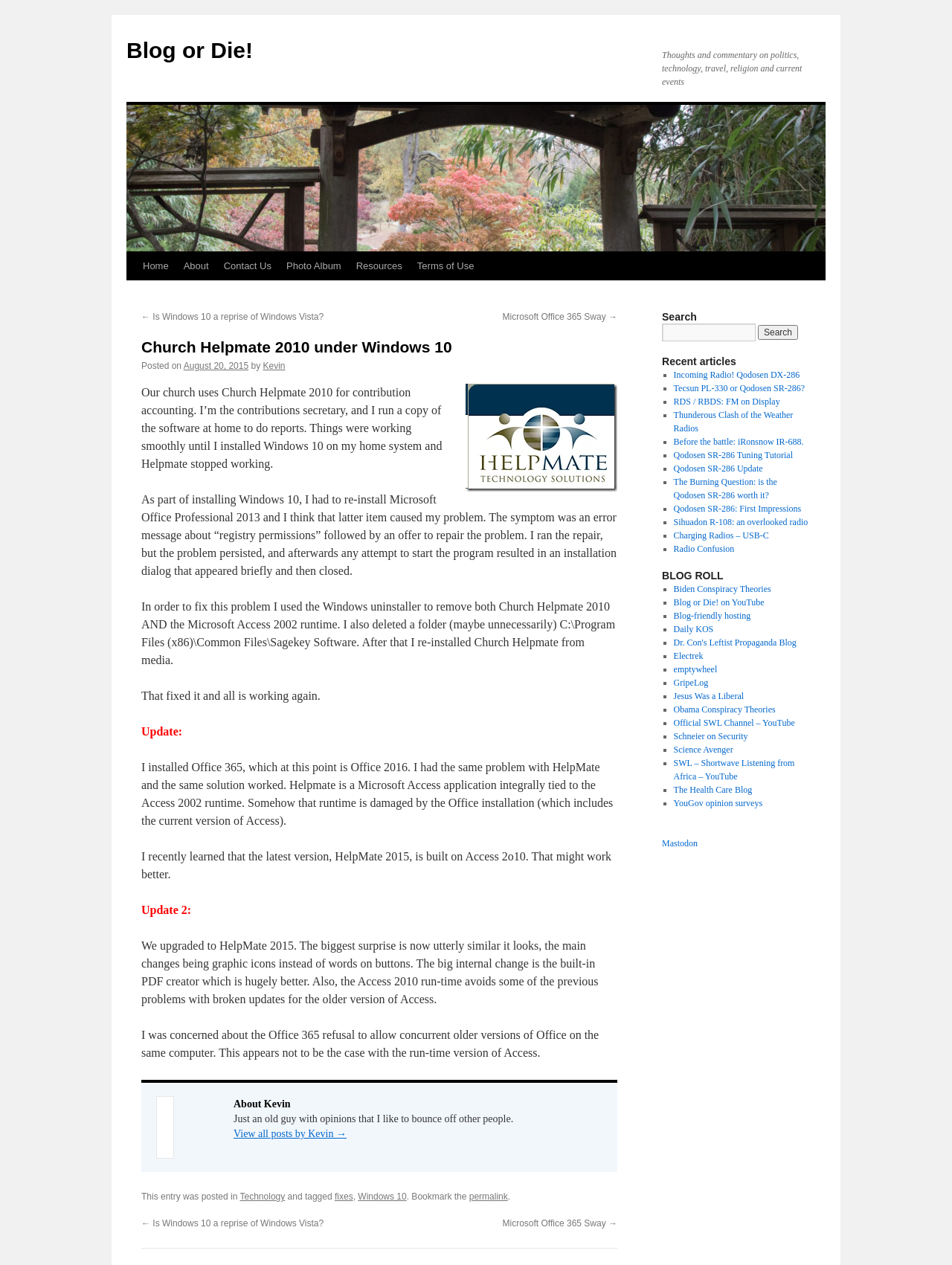What is the name of the author of the blog post?
Provide a well-explained and detailed answer to the question.

The text on the webpage mentions 'Posted by Kevin' which indicates that the author of the blog post is Kevin.